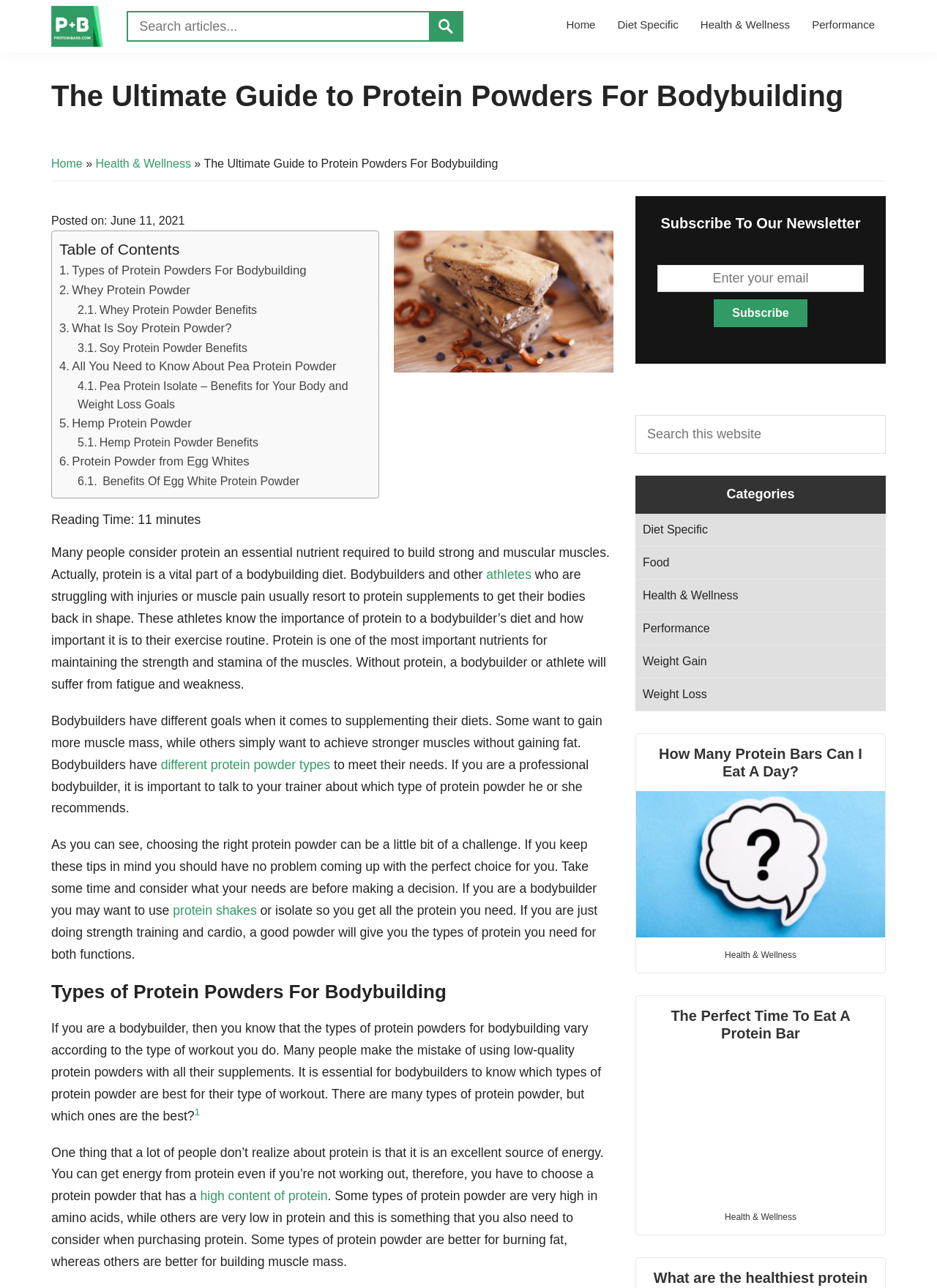Please predict the bounding box coordinates (top-left x, top-left y, bottom-right x, bottom-right y) for the UI element in the screenshot that fits the description: value="Subscribe"

[0.762, 0.232, 0.861, 0.254]